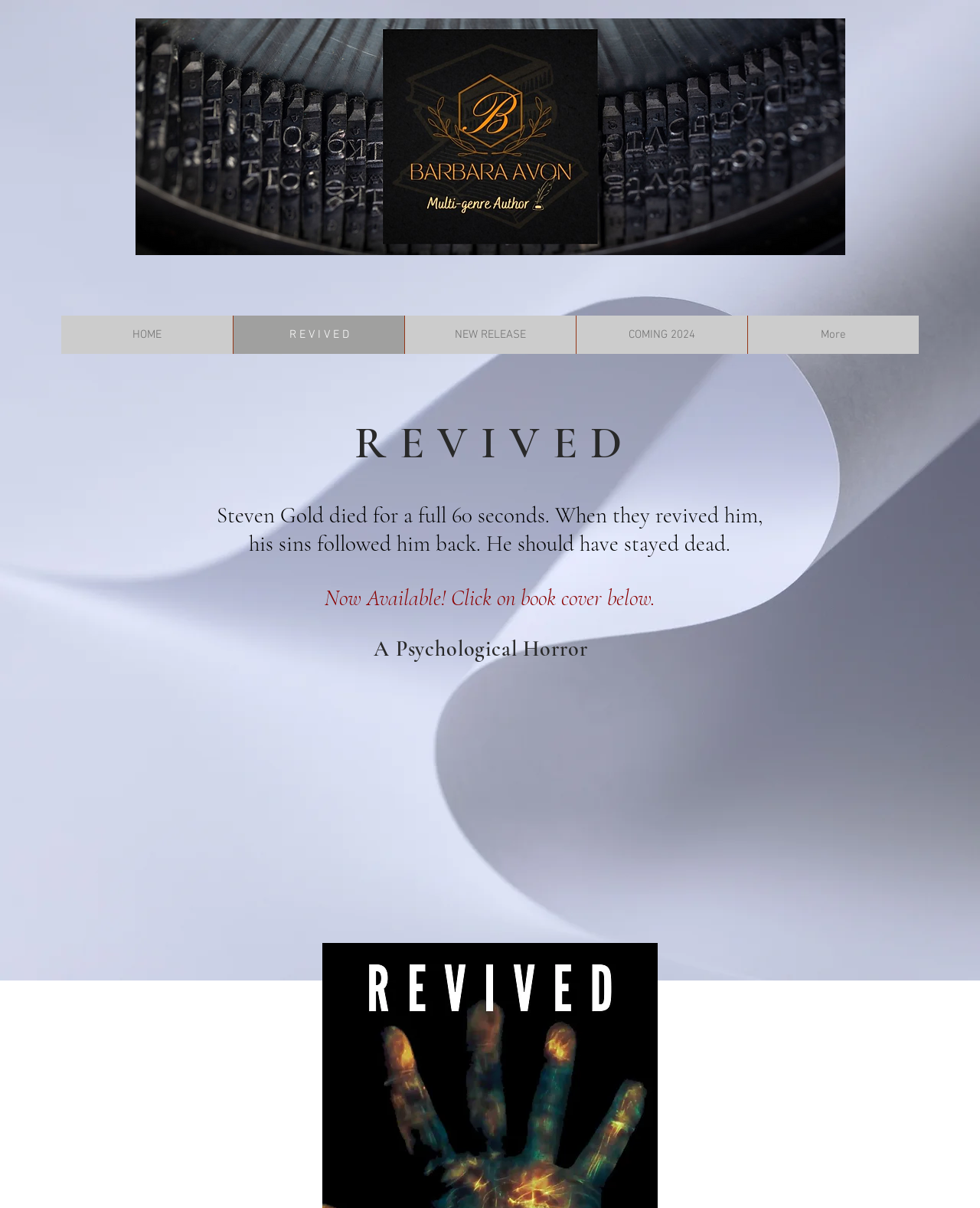What happened to Steven Gold?
Based on the screenshot, answer the question with a single word or phrase.

He died for 60 seconds